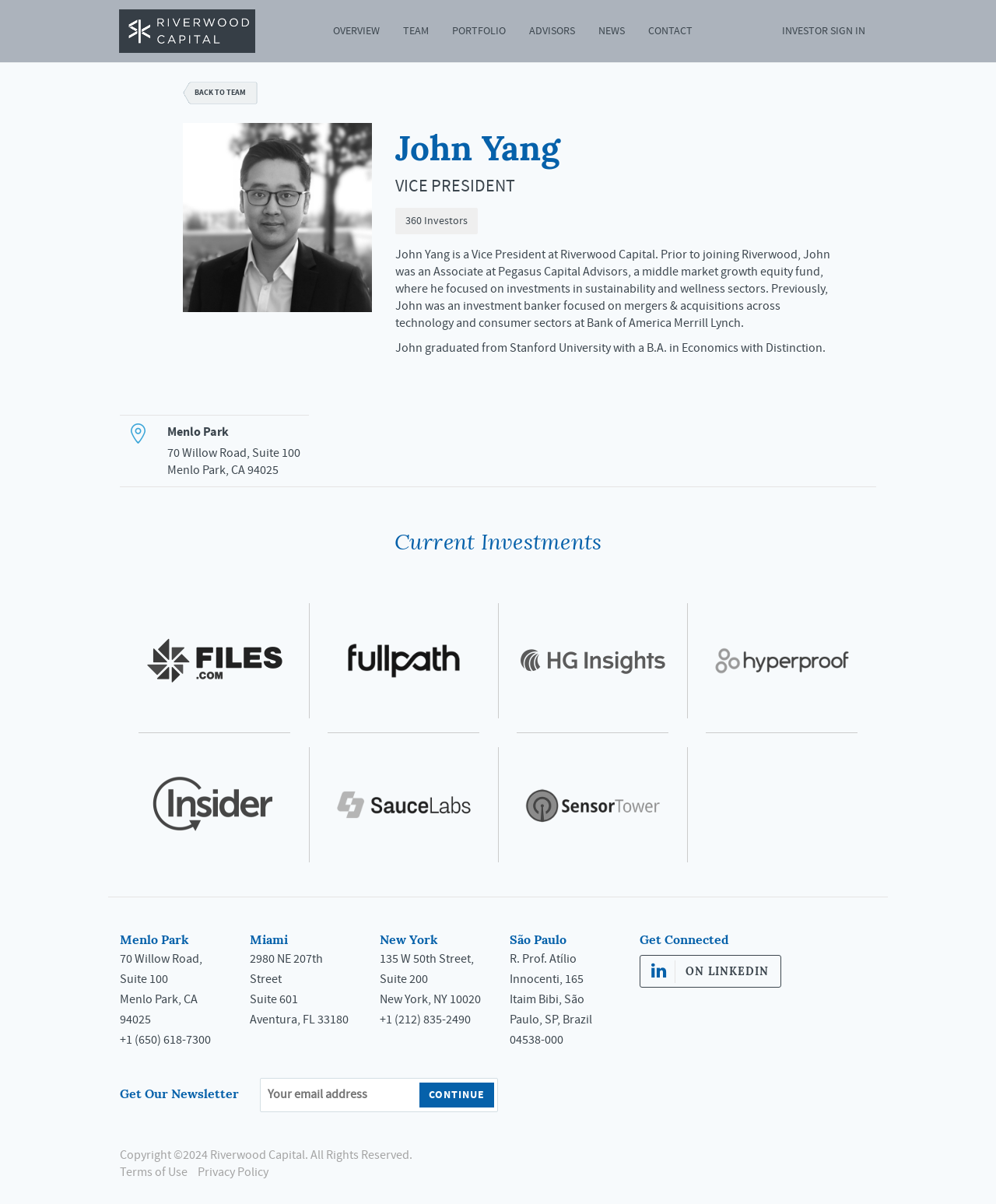Locate the bounding box coordinates of the clickable element to fulfill the following instruction: "Search". Provide the coordinates as four float numbers between 0 and 1 in the format [left, top, right, bottom].

None